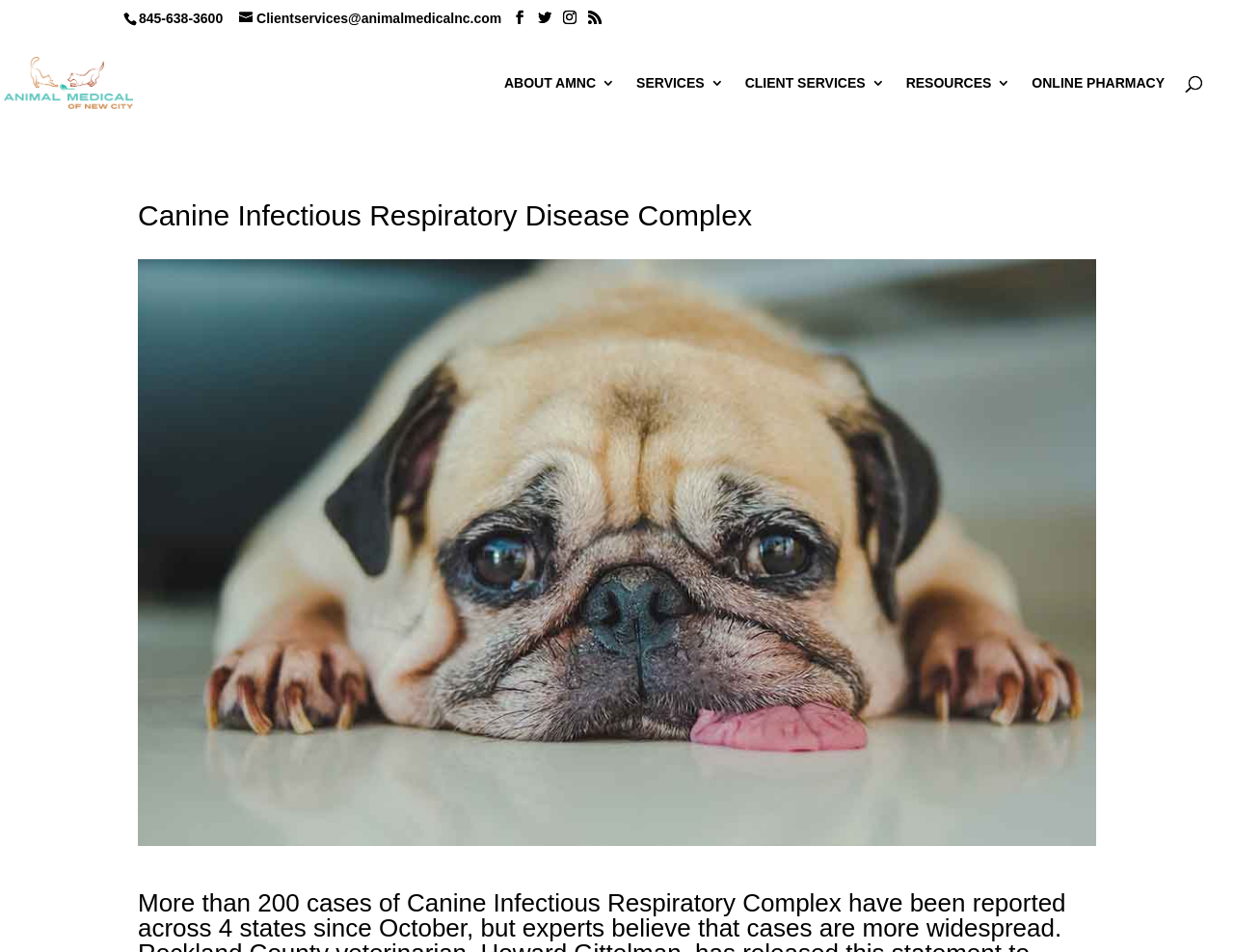What is the topic of the main article on the webpage?
Please look at the screenshot and answer in one word or a short phrase.

Canine Infectious Respiratory Disease Complex